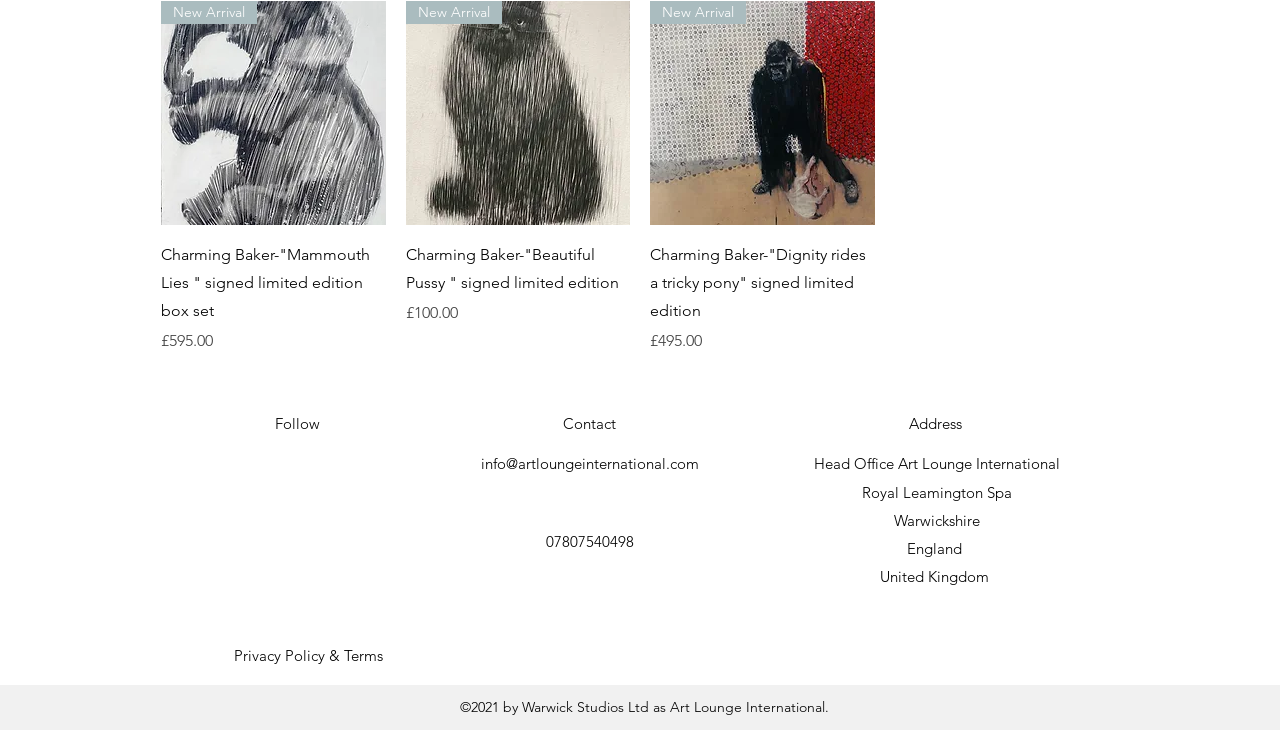What is the email address to contact Art Lounge International?
Answer the question based on the image using a single word or a brief phrase.

info@artloungeinternational.com